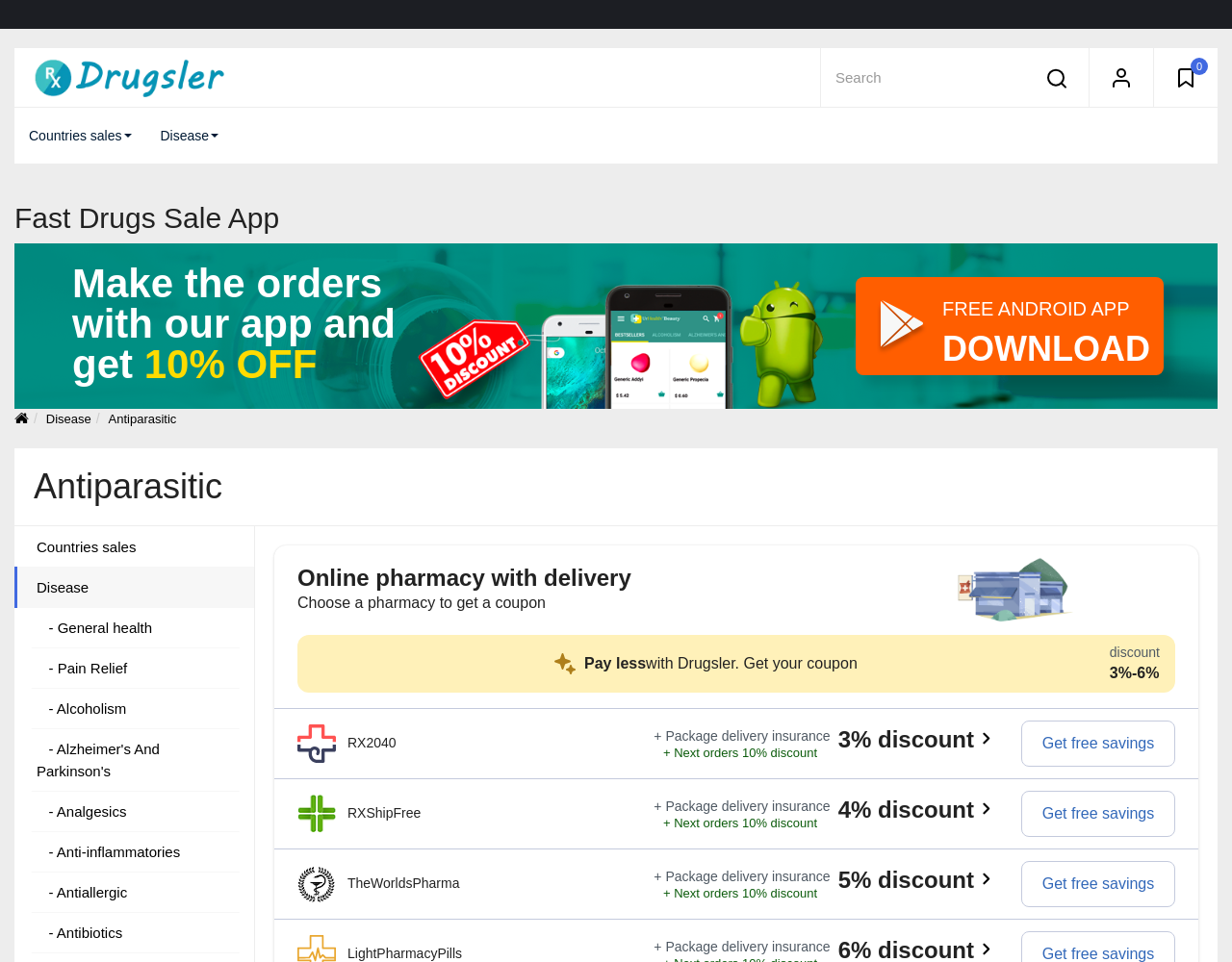How much discount can I get?
Please provide a full and detailed response to the question.

I found the answer by looking at the static text element with the text '3%-6%' which is located near the text 'discount', indicating that it is the range of discount available.